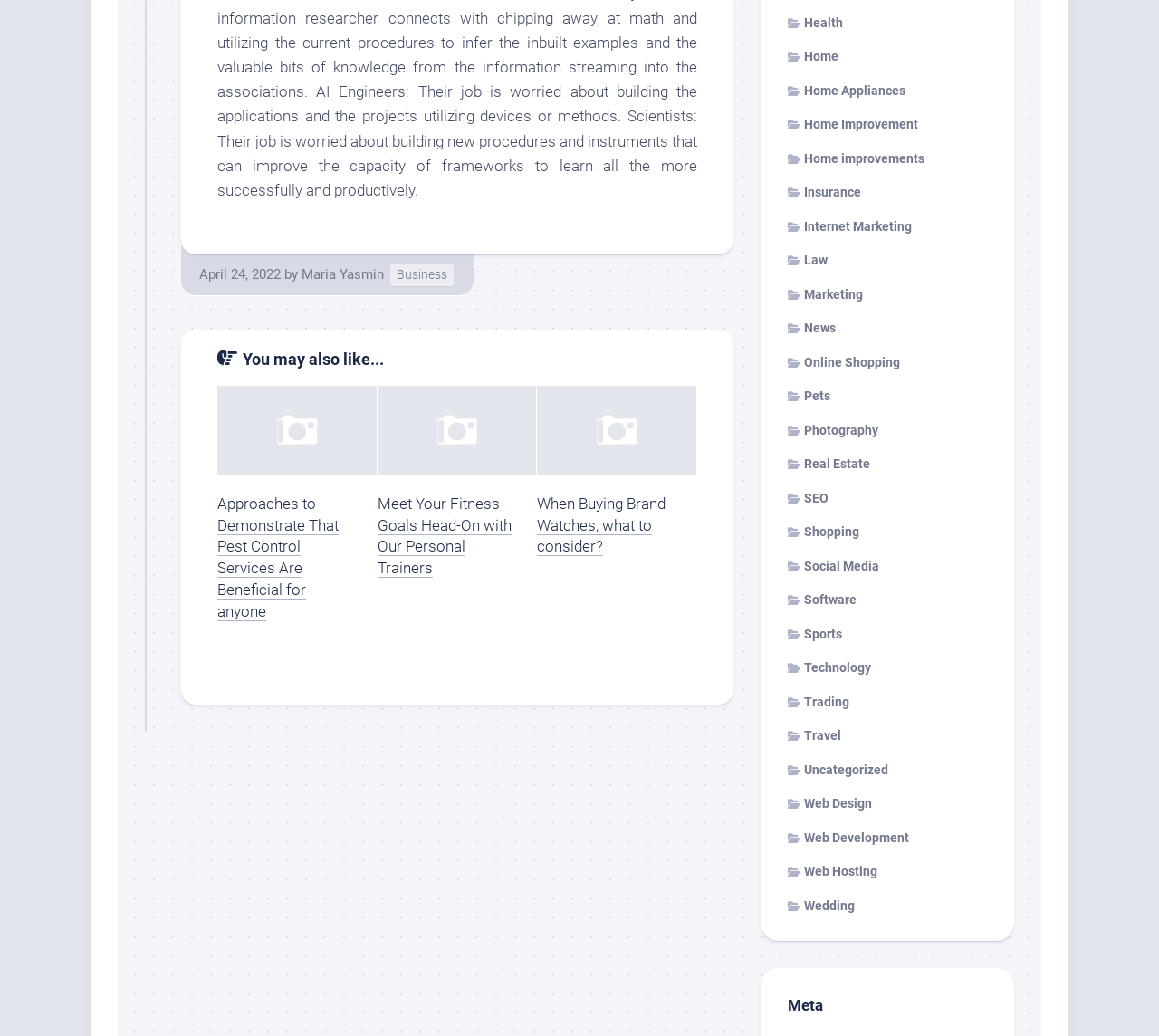Can you look at the image and give a comprehensive answer to the question:
How many articles are listed under 'You may also like...'?

There are three articles listed under the heading 'You may also like...', which are 'Approaches to Demonstrate That Pest Control Services Are Beneficial for anyone', 'Meet Your Fitness Goals Head-On with Our Personal Trainers', and 'When Buying Brand Watches, what to consider?'.